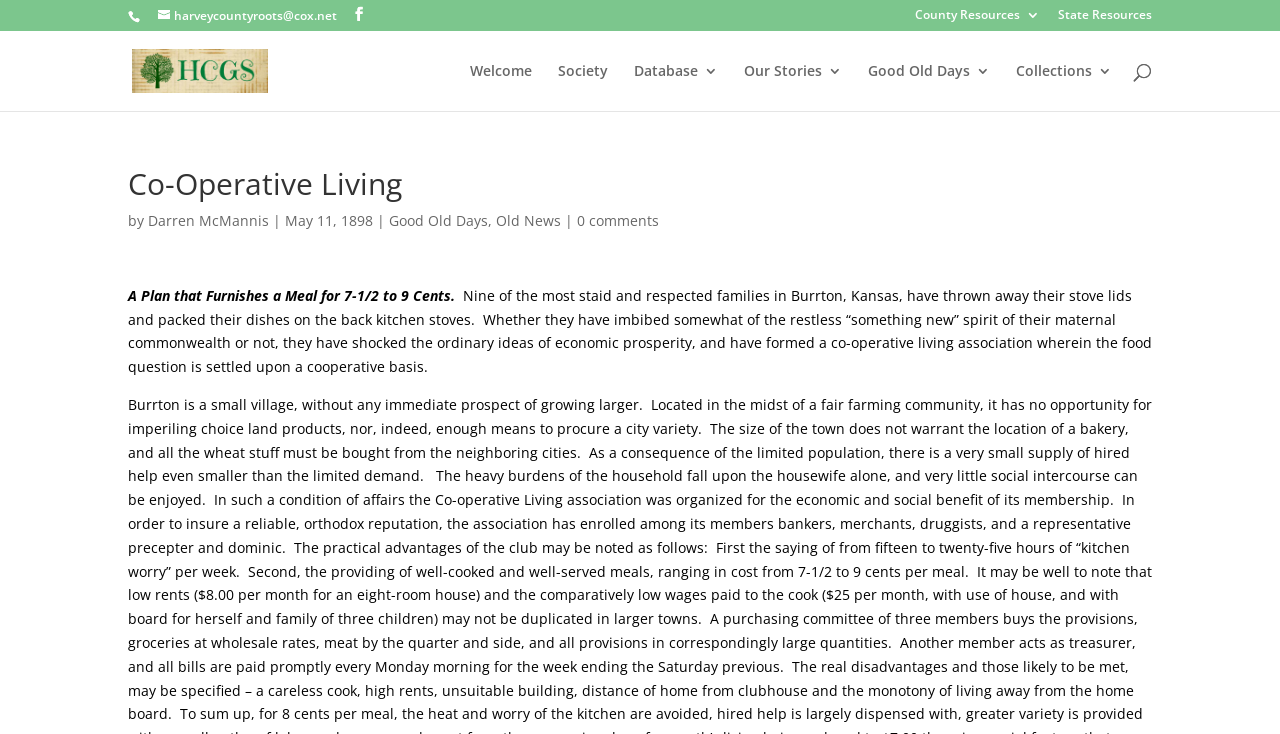Find the bounding box coordinates for the element that must be clicked to complete the instruction: "Visit the Harvey County Genealogical Society page". The coordinates should be four float numbers between 0 and 1, indicated as [left, top, right, bottom].

[0.103, 0.081, 0.209, 0.107]